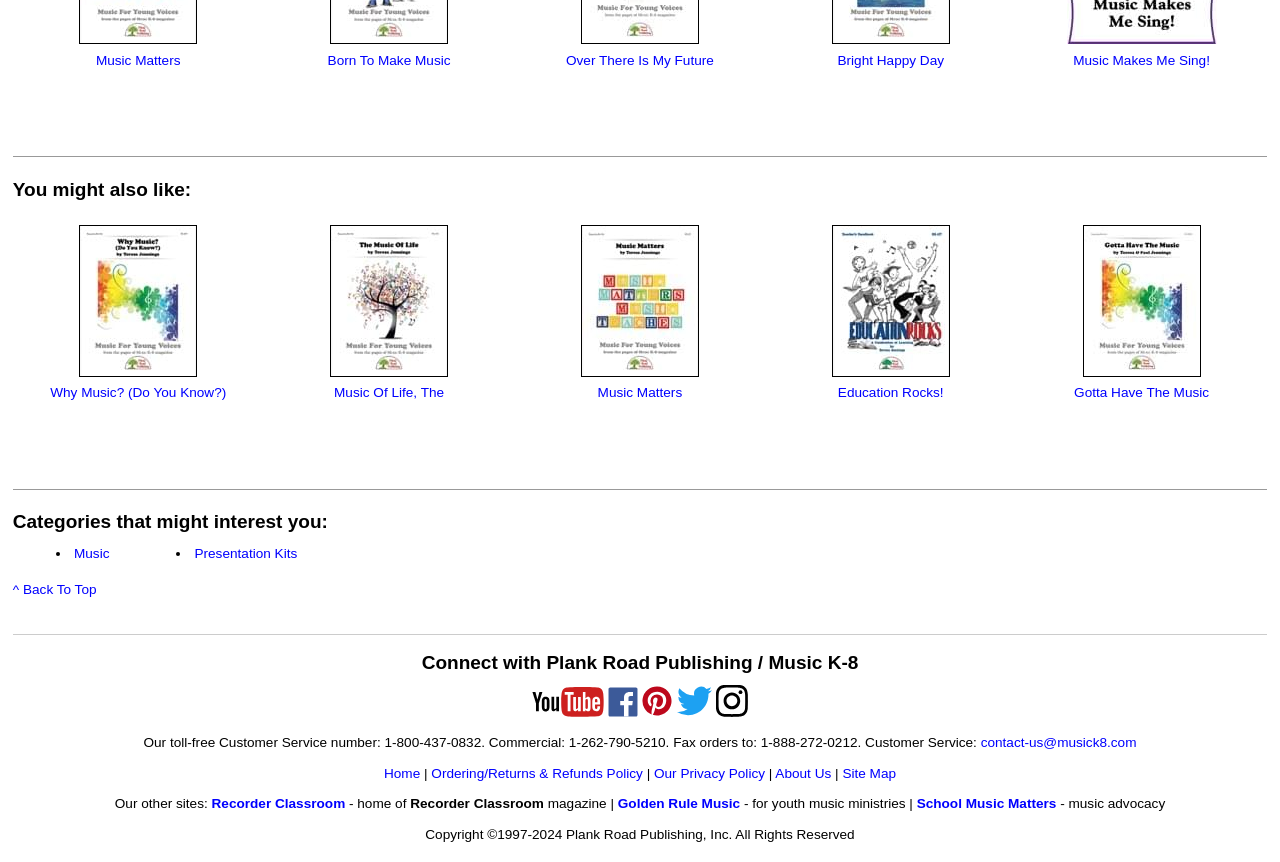Answer in one word or a short phrase: 
What is the purpose of the 'You might also like:' section?

Recommendations